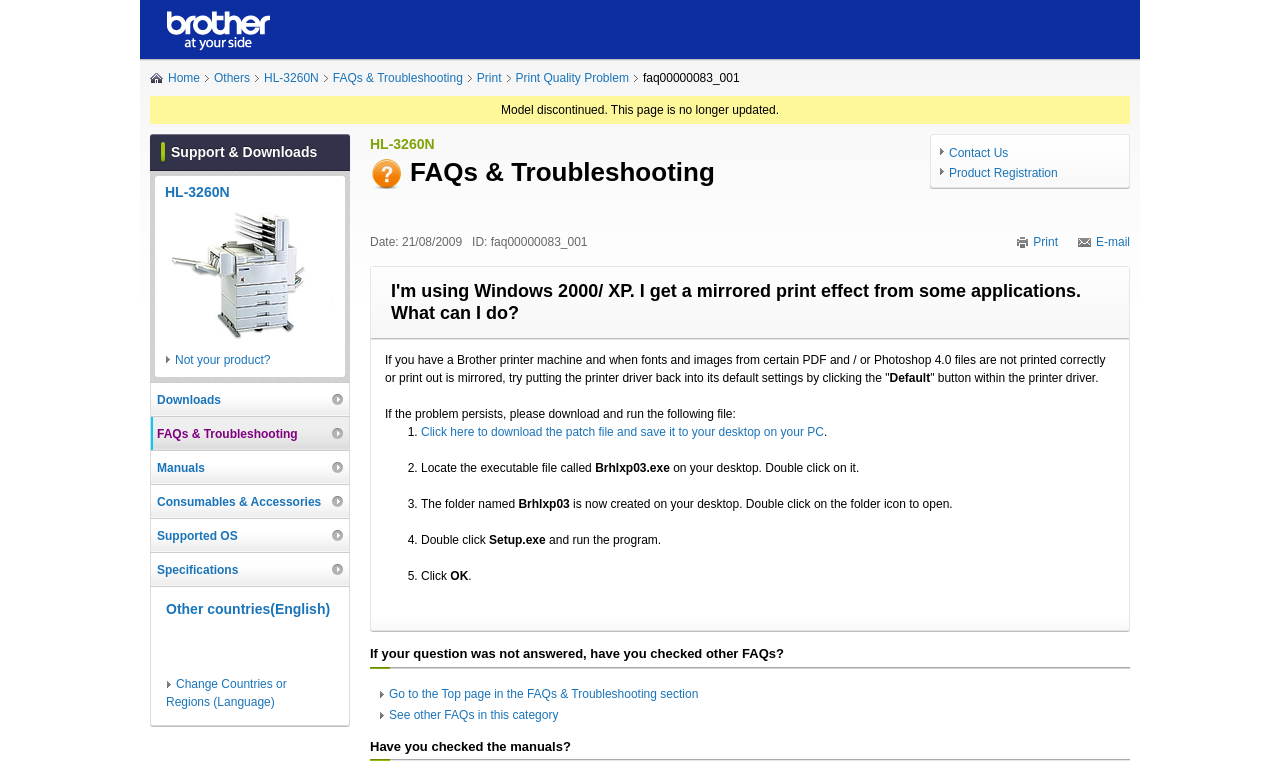How many steps are there to solve the print problem?
Utilize the image to construct a detailed and well-explained answer.

I found the answer by counting the list markers '1.', '2.', '3.', '4.', and '5.' which are located under the paragraph that starts with 'If the problem persists, please download and run the following file:'.